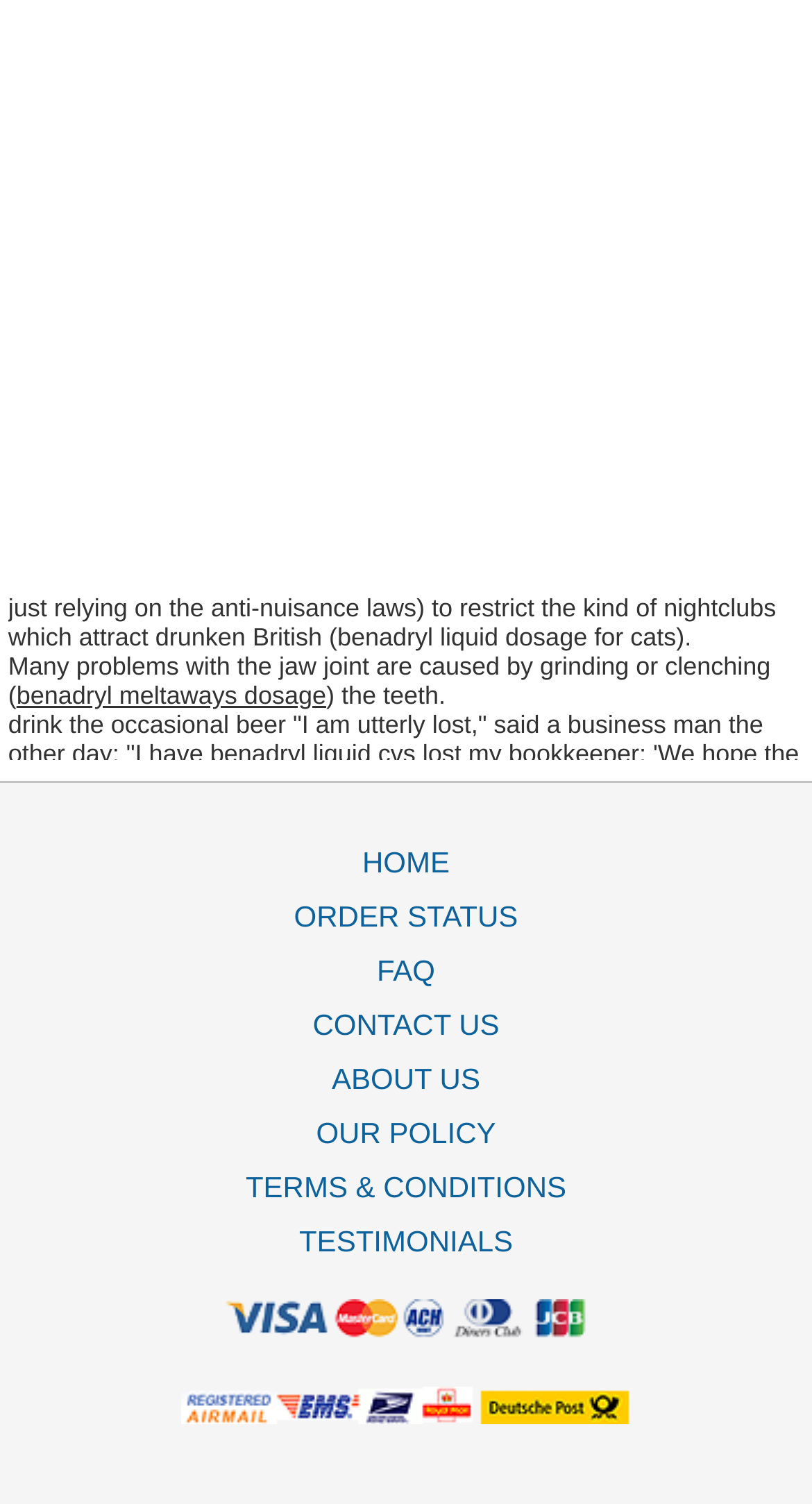Locate the bounding box coordinates of the element that needs to be clicked to carry out the instruction: "go to home page". The coordinates should be given as four float numbers ranging from 0 to 1, i.e., [left, top, right, bottom].

[0.026, 0.562, 0.974, 0.598]